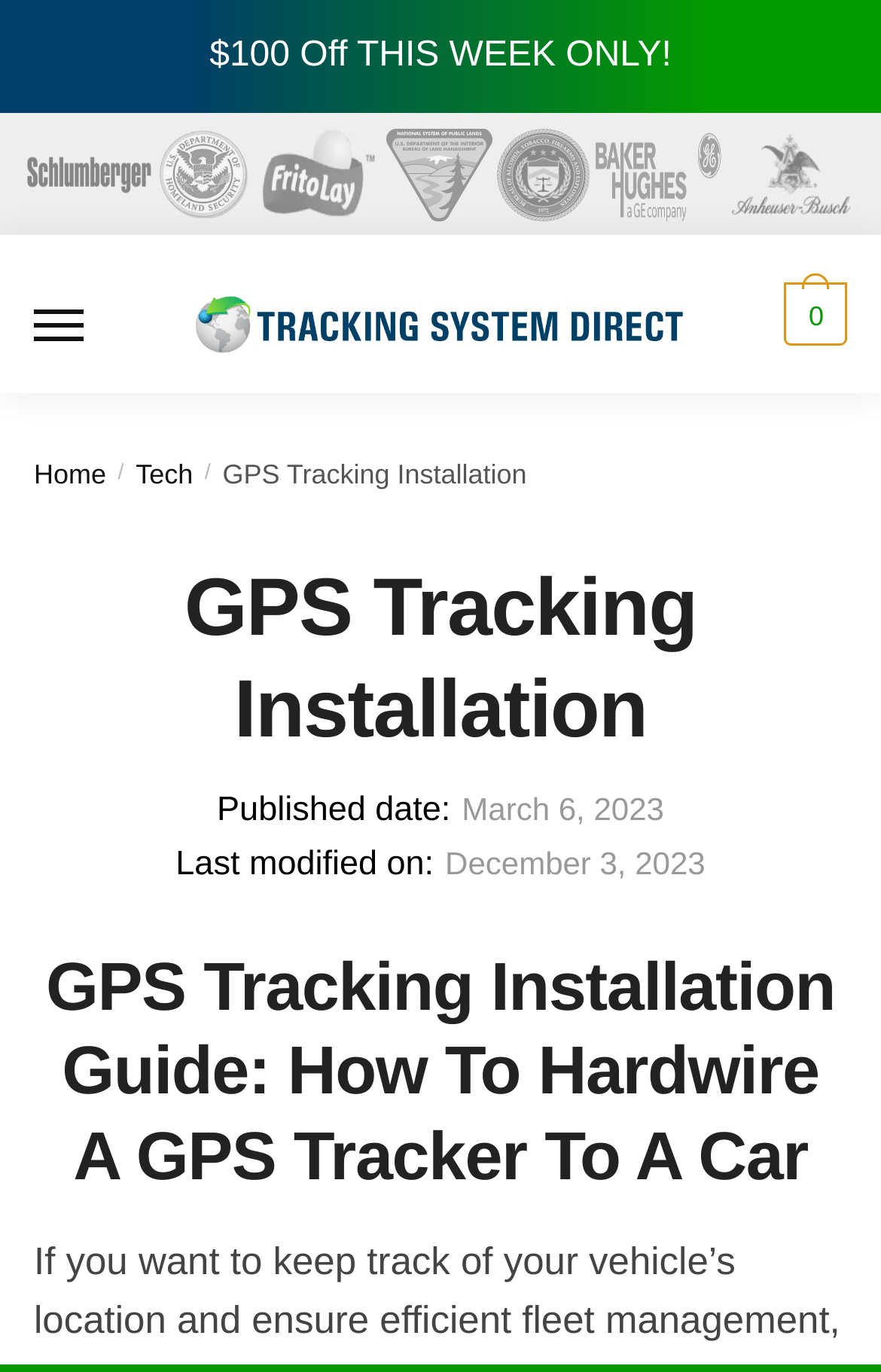What is the type of the 'Menu' element?
Using the image, answer in one word or phrase.

button